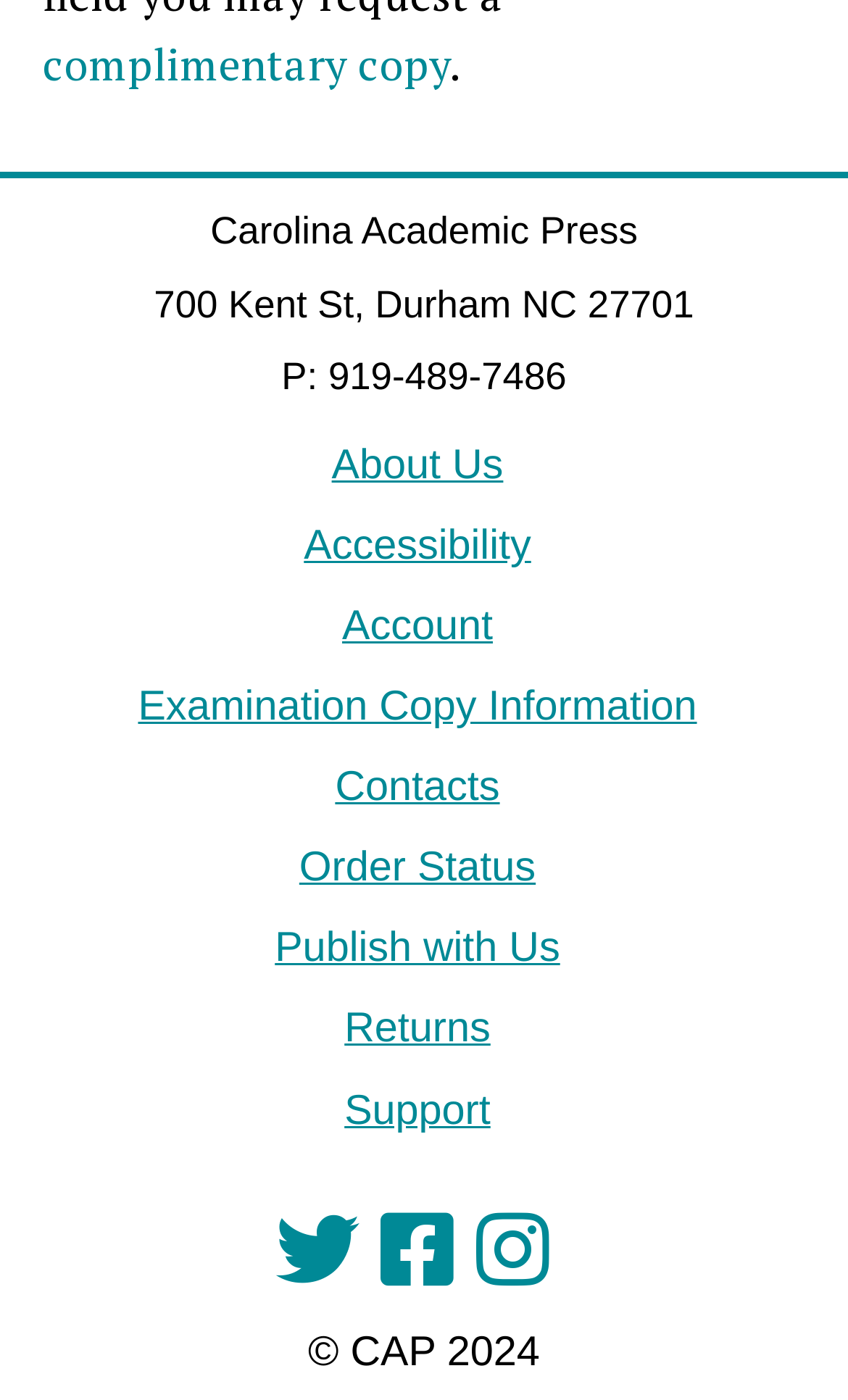Please locate the bounding box coordinates of the element's region that needs to be clicked to follow the instruction: "Learn about the company". The bounding box coordinates should be provided as four float numbers between 0 and 1, i.e., [left, top, right, bottom].

[0.35, 0.316, 0.65, 0.351]